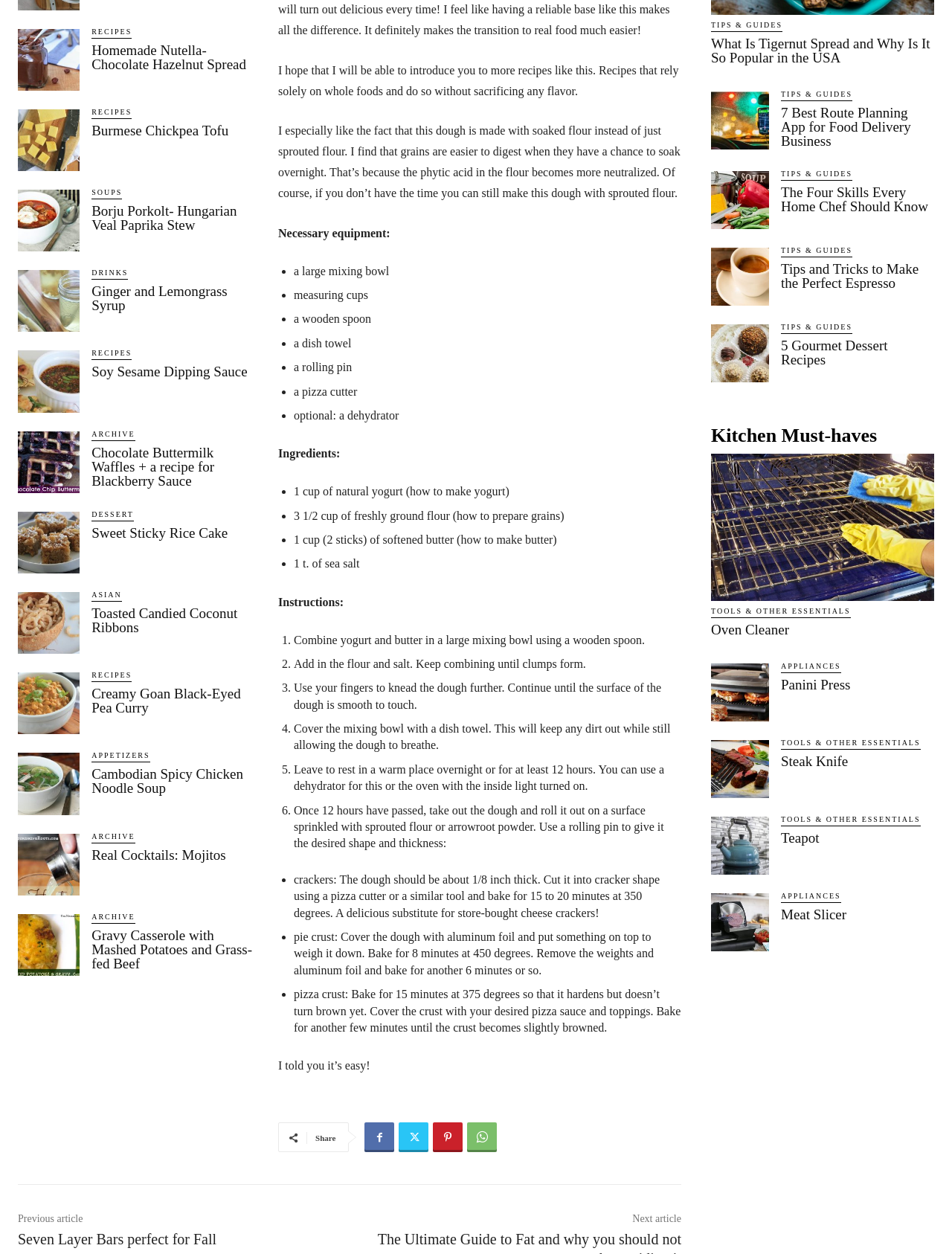Specify the bounding box coordinates (top-left x, top-left y, bottom-right x, bottom-right y) of the UI element in the screenshot that matches this description: Tools & Other Essentials

[0.82, 0.649, 0.967, 0.659]